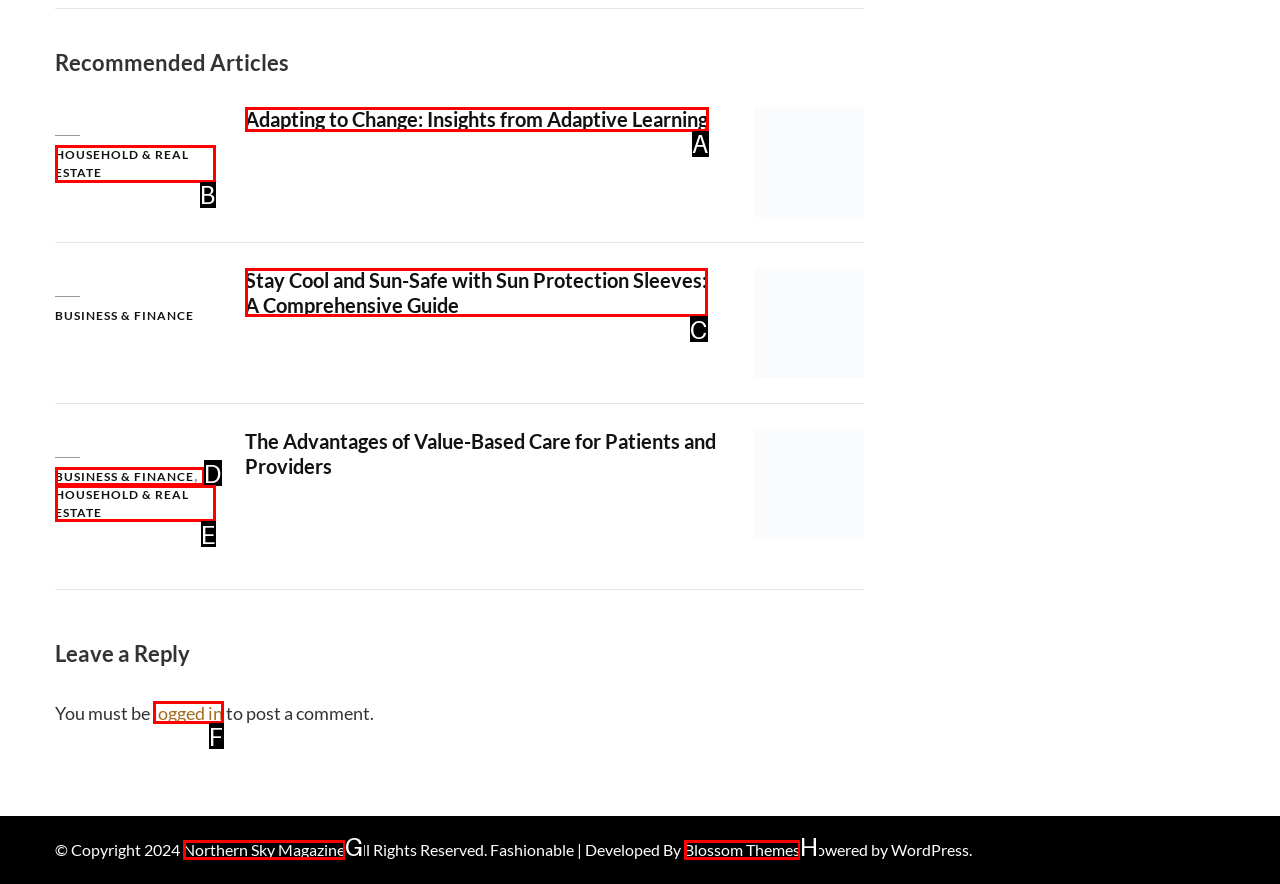Determine the letter of the element I should select to fulfill the following instruction: Click on 'HOUSEHOLD & REAL ESTATE'. Just provide the letter.

B